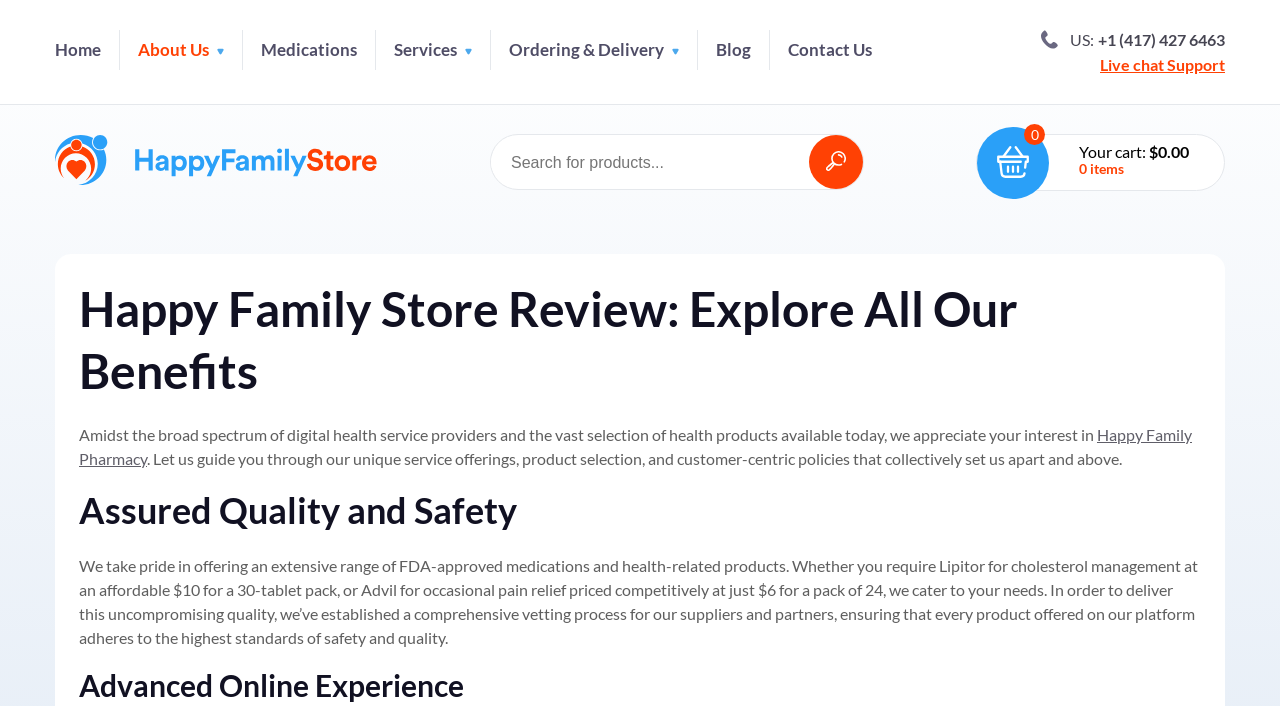Identify the main heading of the webpage and provide its text content.

Happy Family Store Review: Explore All Our Benefits